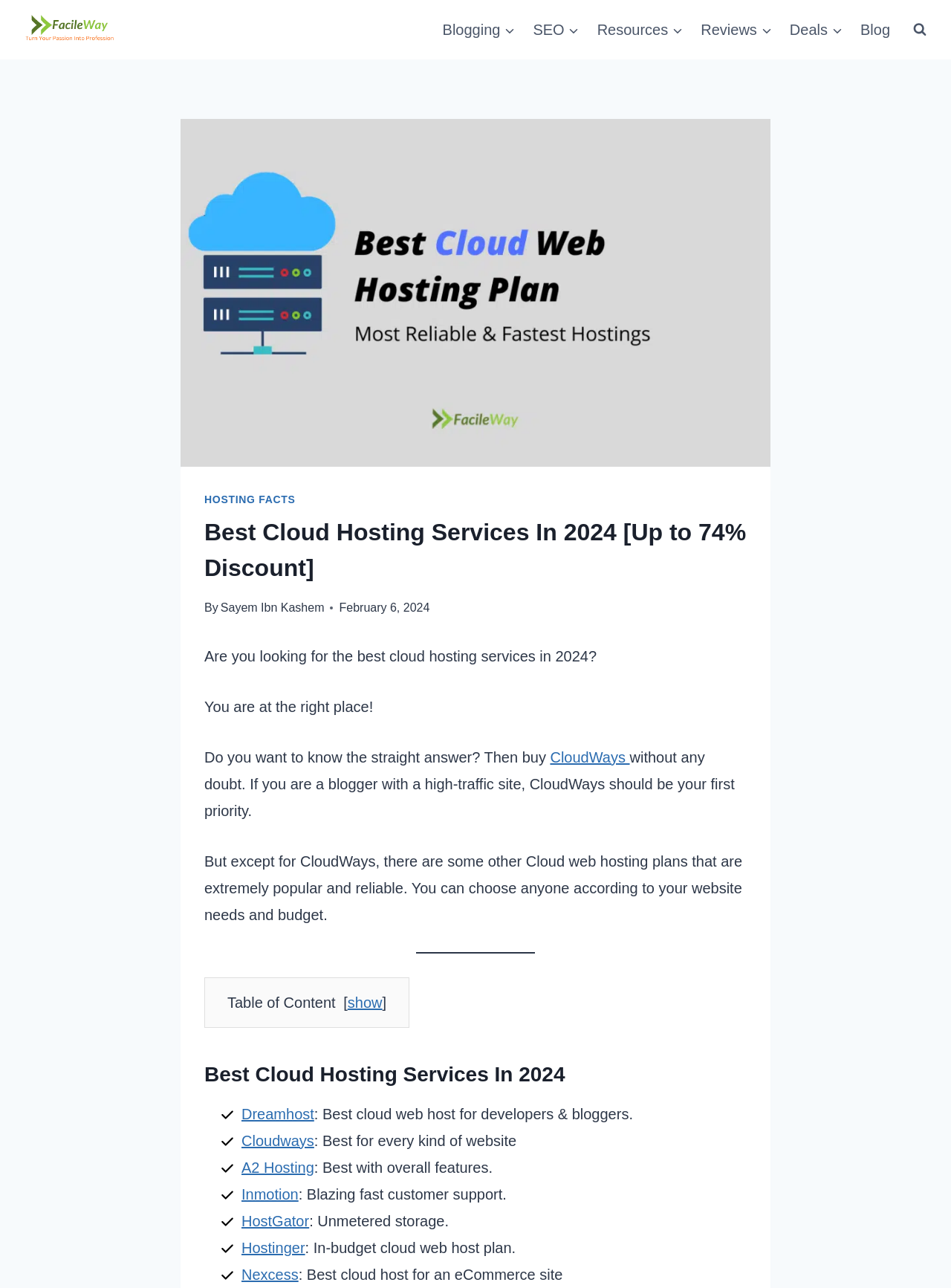What is the purpose of the 'View Search Form' button?
Please answer the question with a detailed and comprehensive explanation.

The 'View Search Form' button is located at the top right corner of the webpage, and its purpose is to allow users to view the search form, presumably to search for specific content on the webpage.